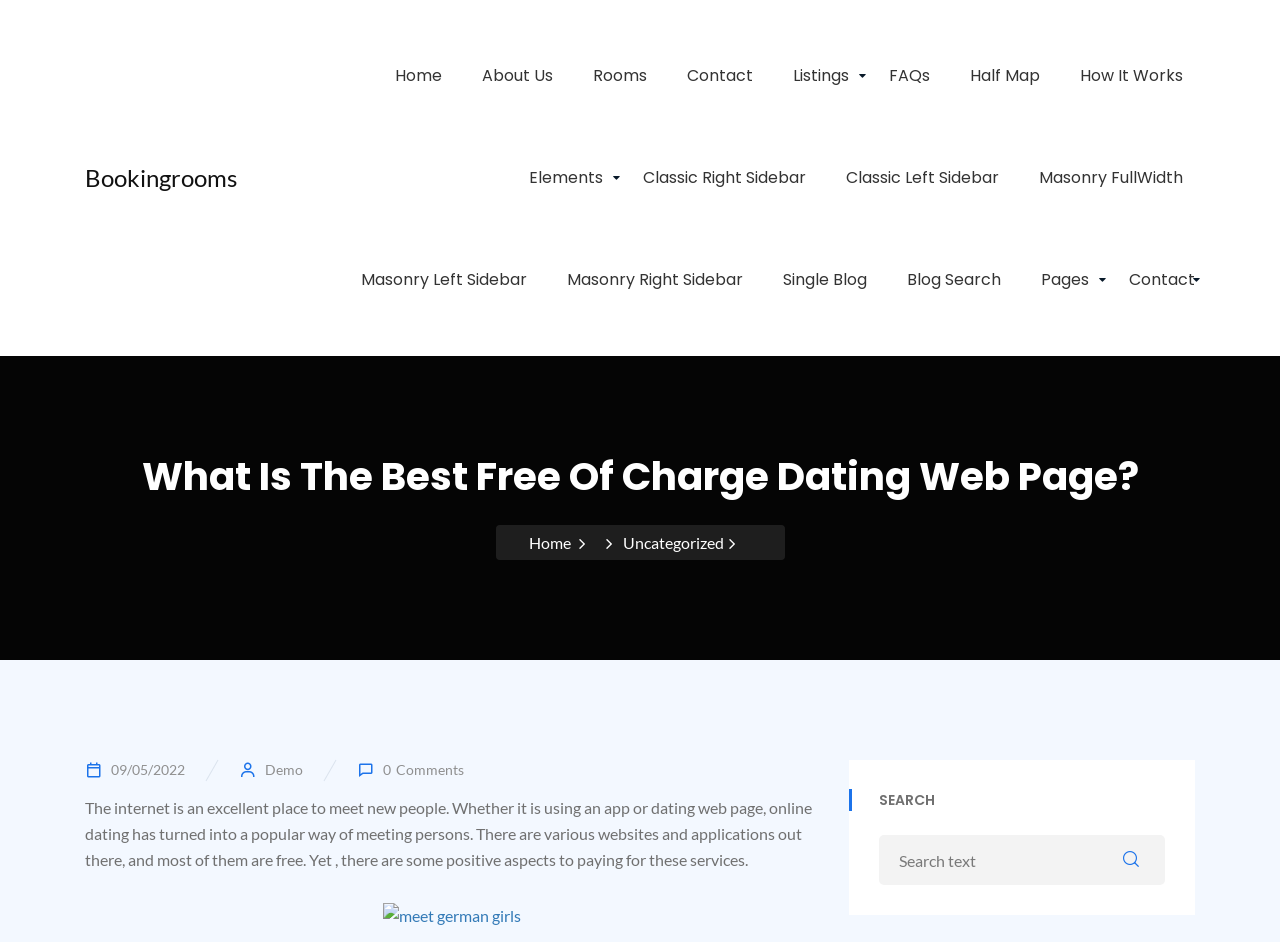Identify the main title of the webpage and generate its text content.

What Is The Best Free Of Charge Dating Web Page?